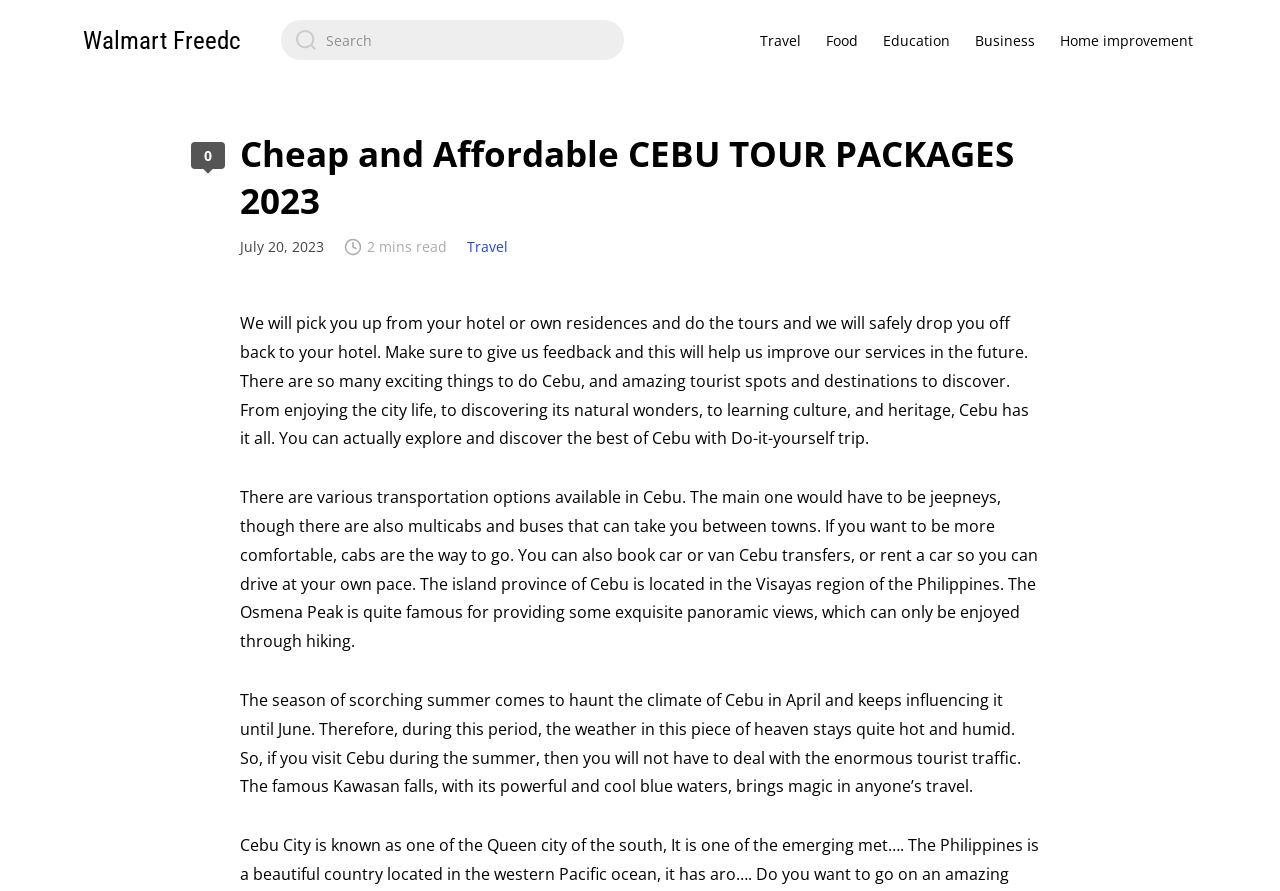What is the purpose of giving feedback after the tour?
Answer the question with a single word or phrase derived from the image.

To improve services